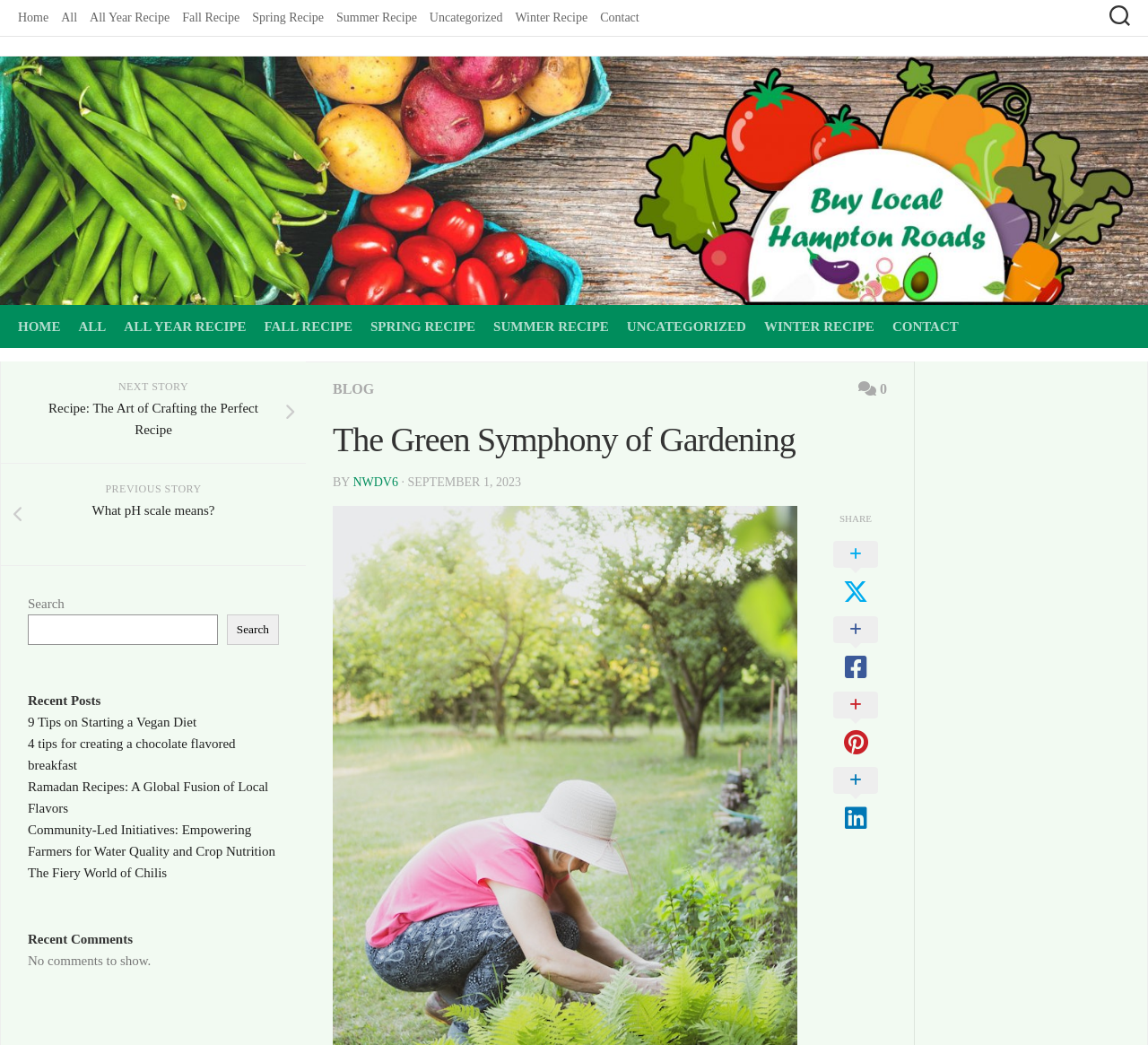Specify the bounding box coordinates of the area to click in order to follow the given instruction: "Click on the 'Home' link."

[0.016, 0.009, 0.042, 0.026]